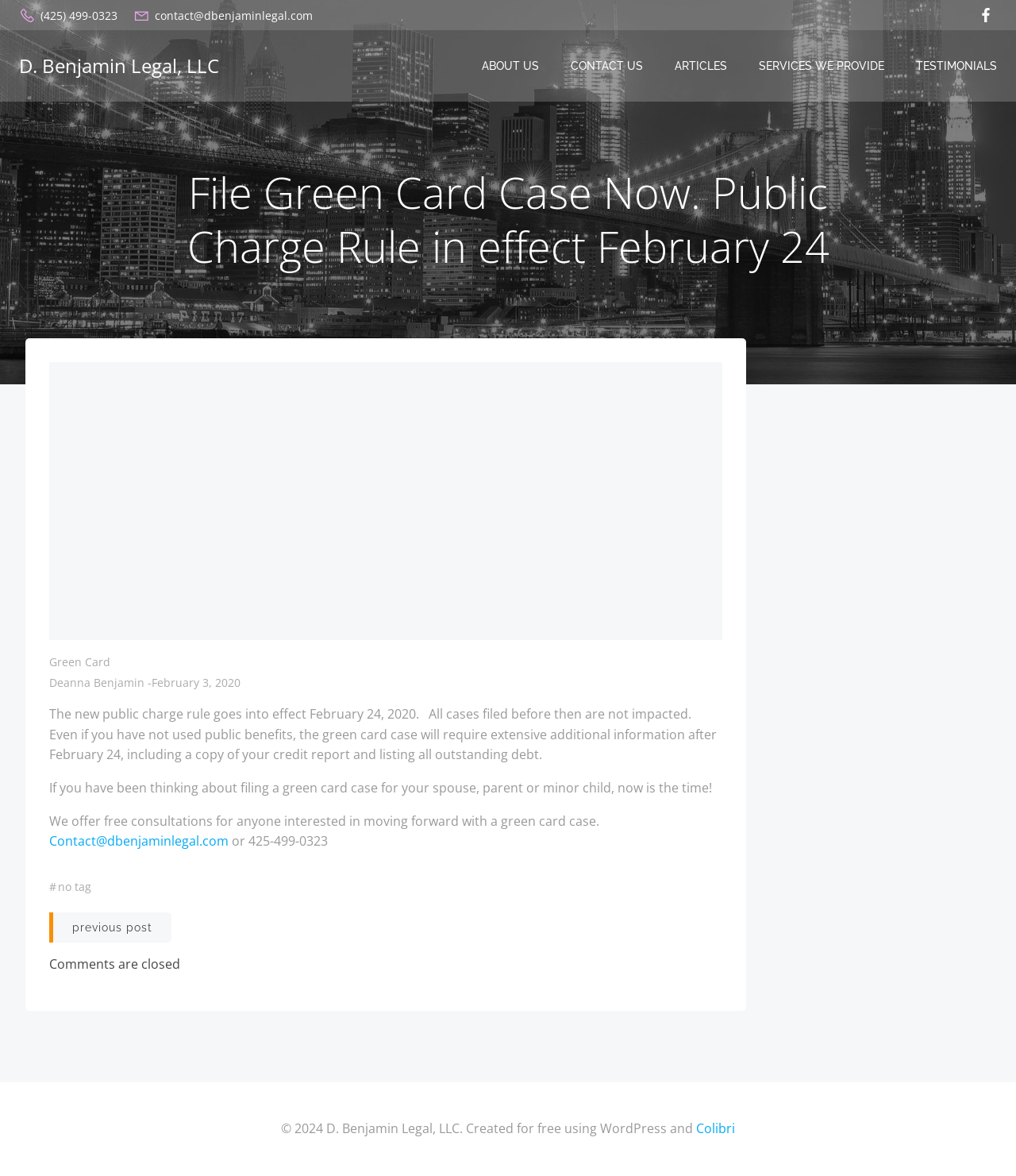What is the date mentioned in the article?
Look at the image and answer with only one word or phrase.

February 24, 2020